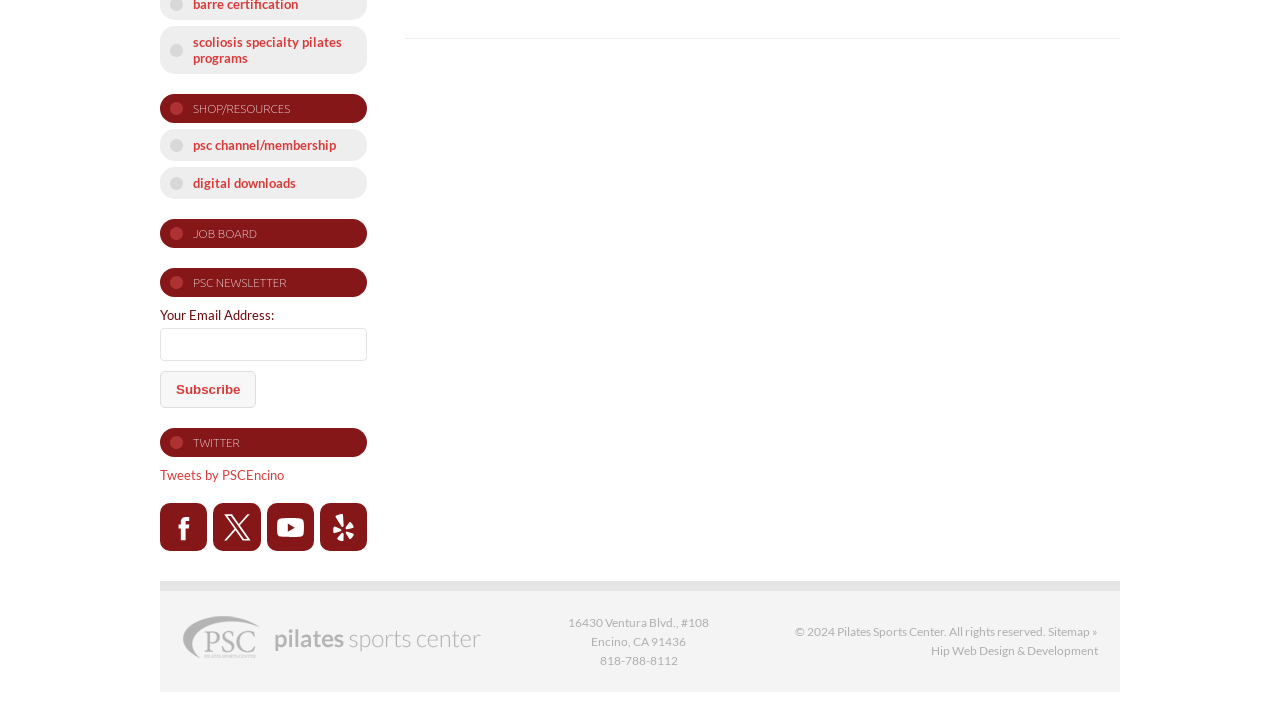Identify the bounding box for the UI element described as: "Tweets by PSCEncino". Ensure the coordinates are four float numbers between 0 and 1, formatted as [left, top, right, bottom].

[0.125, 0.652, 0.222, 0.674]